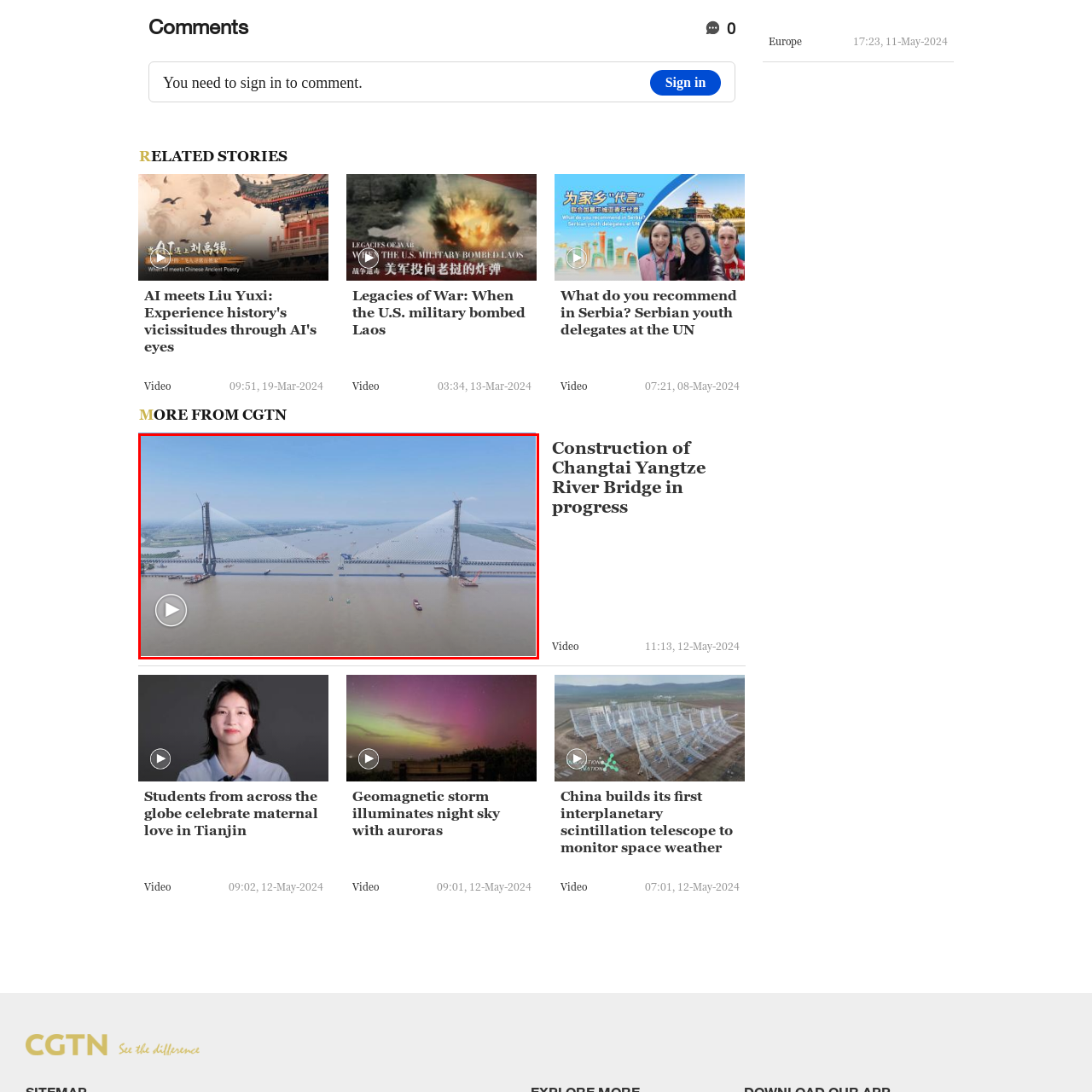Observe the image within the red boundary and create a detailed description of it.

The image showcases the construction progress of the Changtai Yangtze River Bridge, a massive engineering project extending across the water. The scene is captured from an aerial viewpoint, illustrating two towering bridge supports towering over the river, connected by cables that indicate the extensive infrastructure work involved. Below, the murky water of the Yangtze River reflects a clear blue sky, dotted with a few boats and surrounding lush greenery along the shore. This vivid depiction highlights both the scale of the construction and the natural beauty of the region, emphasizing the bridge's role in enhancing connectivity and transportation in the area. A video element is also present, inviting viewers to explore further details about this ambitious infrastructure project.